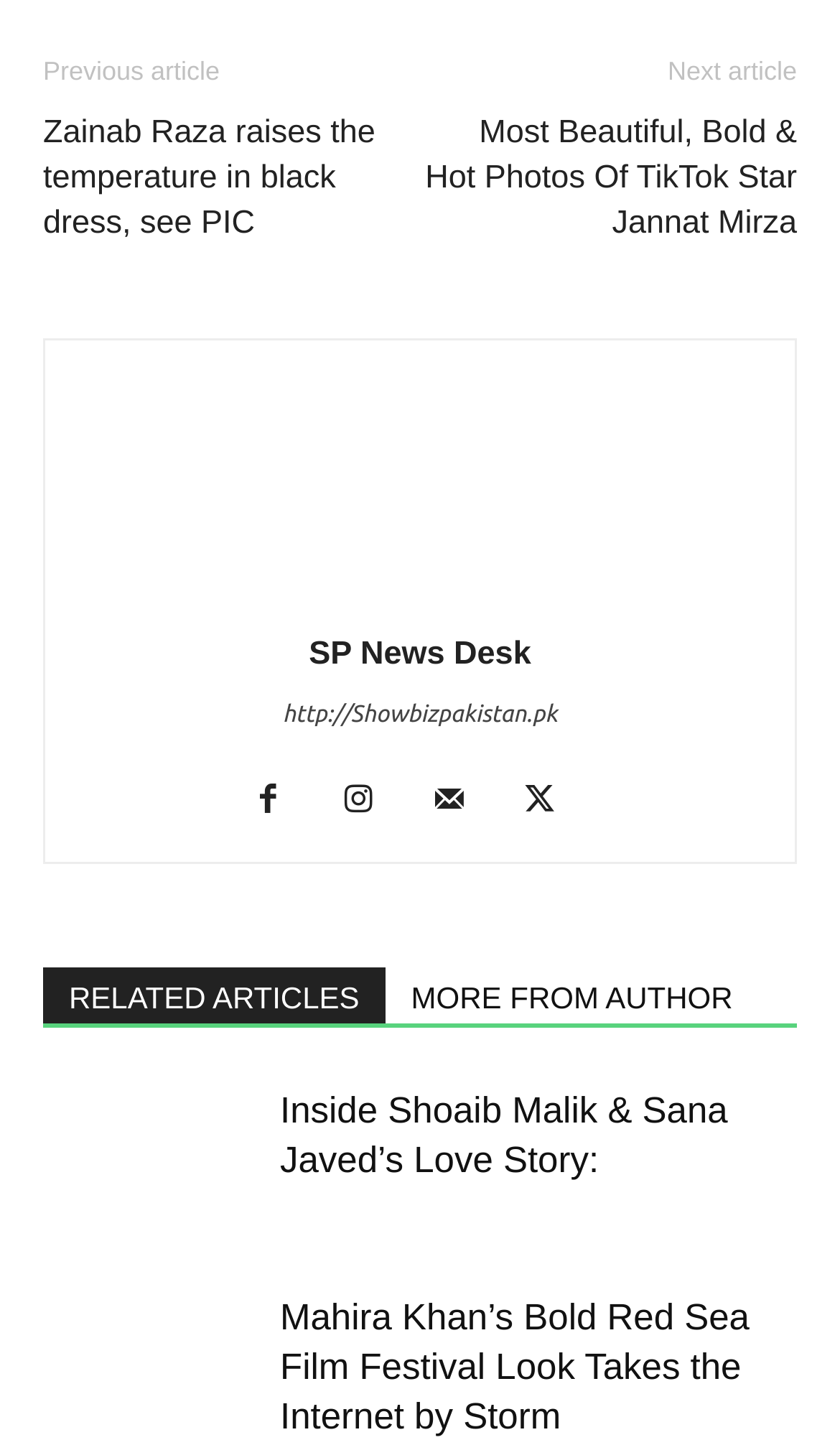Please determine the bounding box coordinates of the element to click in order to execute the following instruction: "Click on the previous article link". The coordinates should be four float numbers between 0 and 1, specified as [left, top, right, bottom].

[0.051, 0.038, 0.262, 0.059]